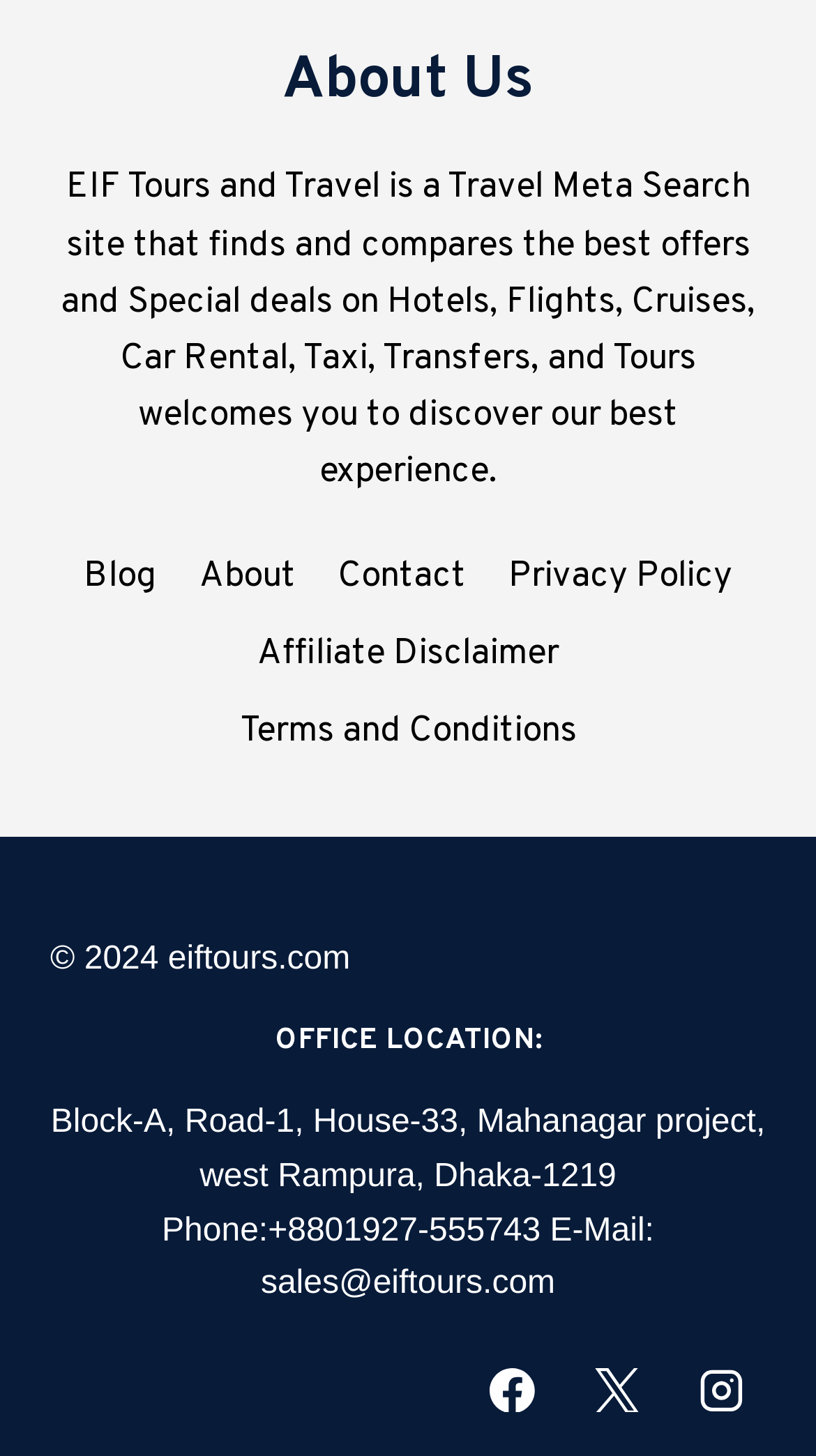Provide a short answer using a single word or phrase for the following question: 
What is the name of the company?

EIF Tours and Travel